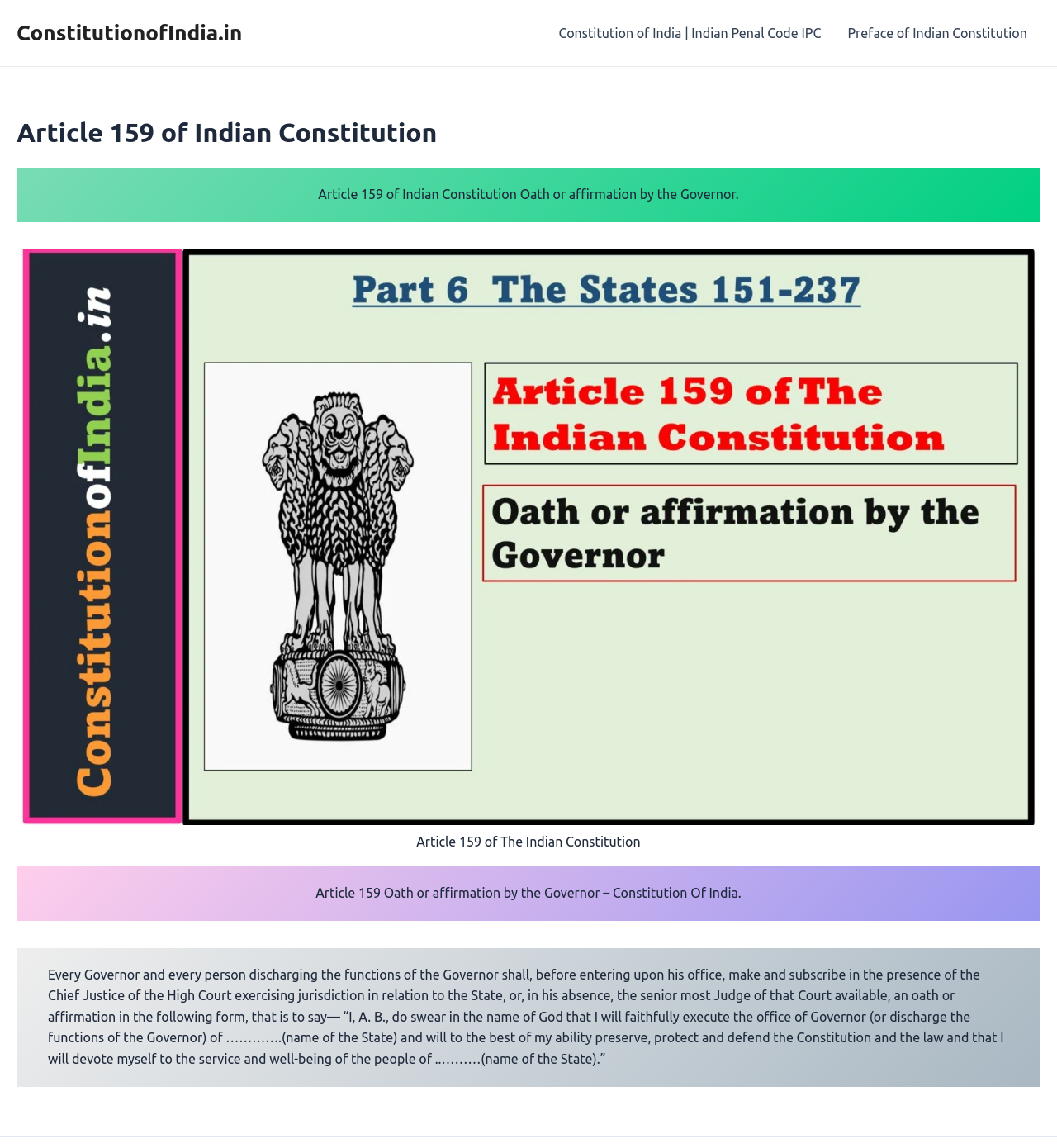Answer the question using only a single word or phrase: 
Who administers the oath or affirmation to the Governor?

Chief Justice of the High Court